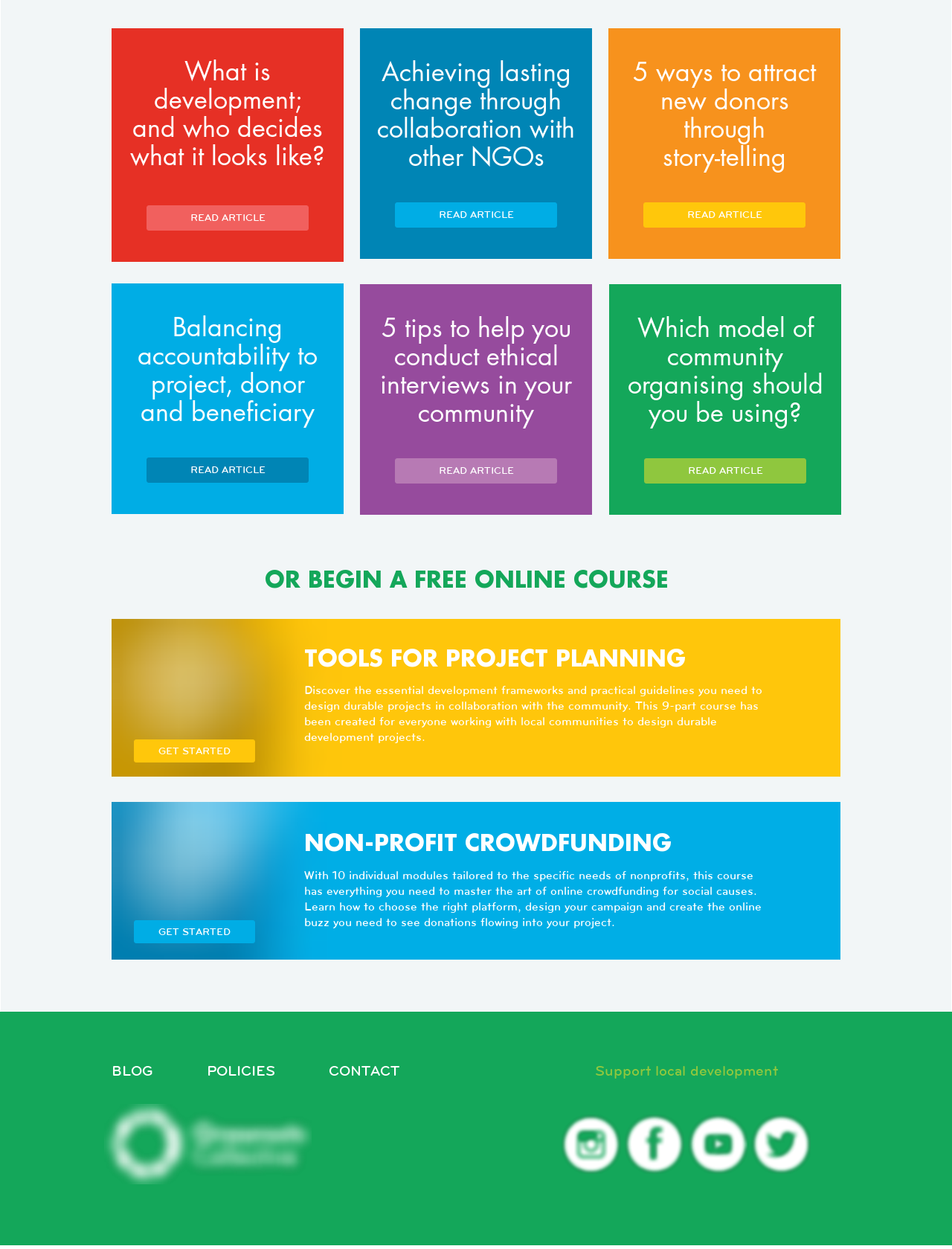Extract the bounding box coordinates of the UI element described: "READ ARTICLE". Provide the coordinates in the format [left, top, right, bottom] with values ranging from 0 to 1.

[0.415, 0.367, 0.585, 0.387]